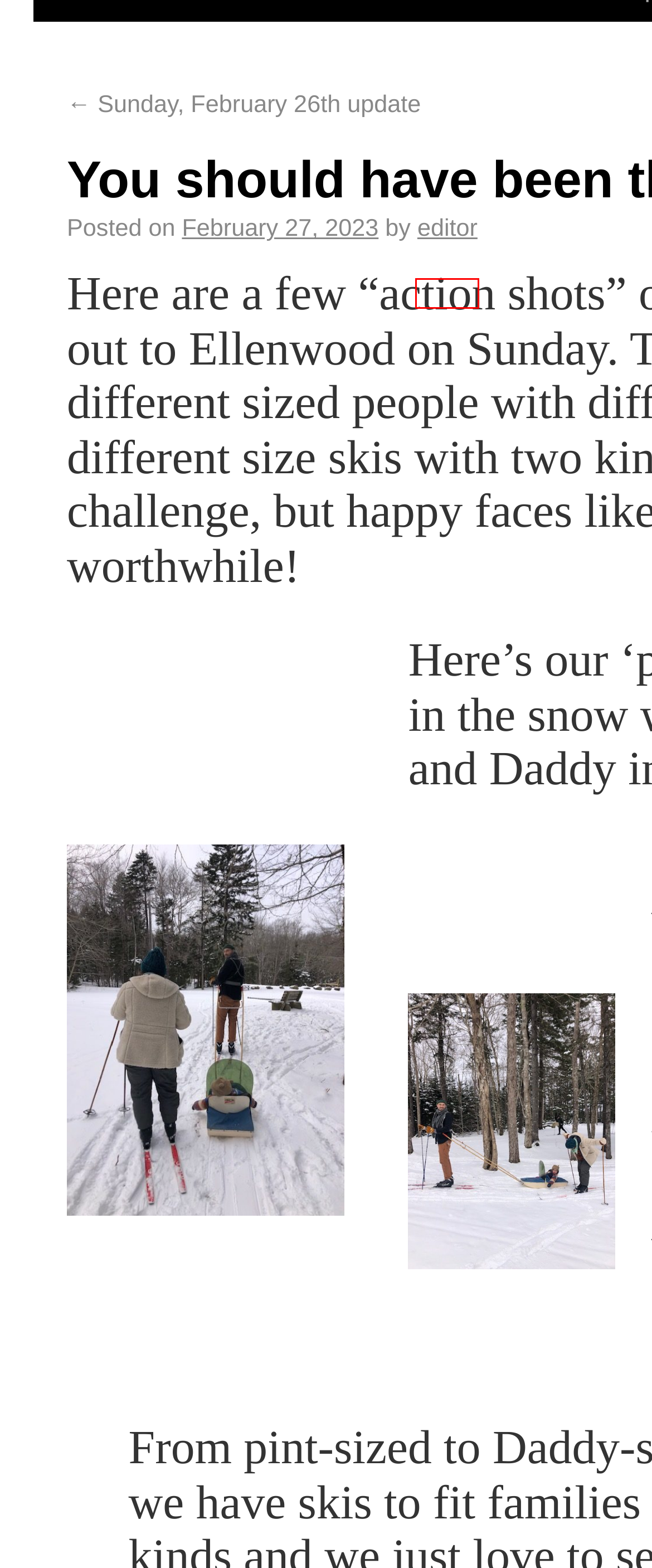Inspect the provided webpage screenshot, concentrating on the element within the red bounding box. Select the description that best represents the new webpage after you click the highlighted element. Here are the candidates:
A. Location & Map | Friends of Ellenwood Park
B. editor | Friends of Ellenwood Park
C. Friends of Ellenwood Park | Connecting community to nature
D. Event Reports | Friends of Ellenwood Park
E. Sunday, March 19th update… | Friends of Ellenwood Park
F. Make Your Move Yarmouth! | Friends of Ellenwood Park
G. Sunday, February 26th update | Friends of Ellenwood Park
H. Contacts | Friends of Ellenwood Park

B